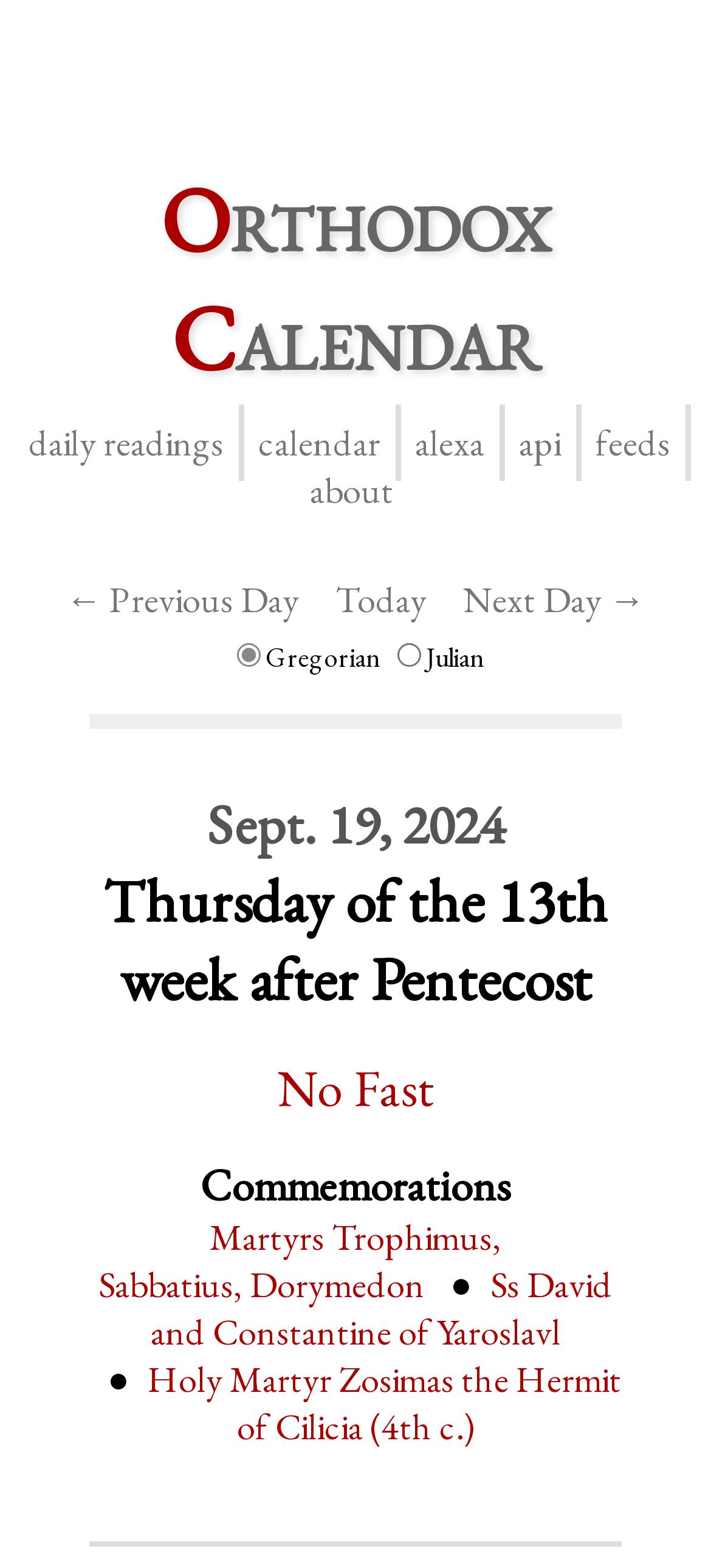Is there a fast today?
Please provide a comprehensive answer based on the details in the screenshot.

I found the answer by looking at the section of the webpage that indicates whether there is a fast or not. The text 'No Fast' is located below the header section and has a bounding box coordinate of [0.39, 0.673, 0.61, 0.715].